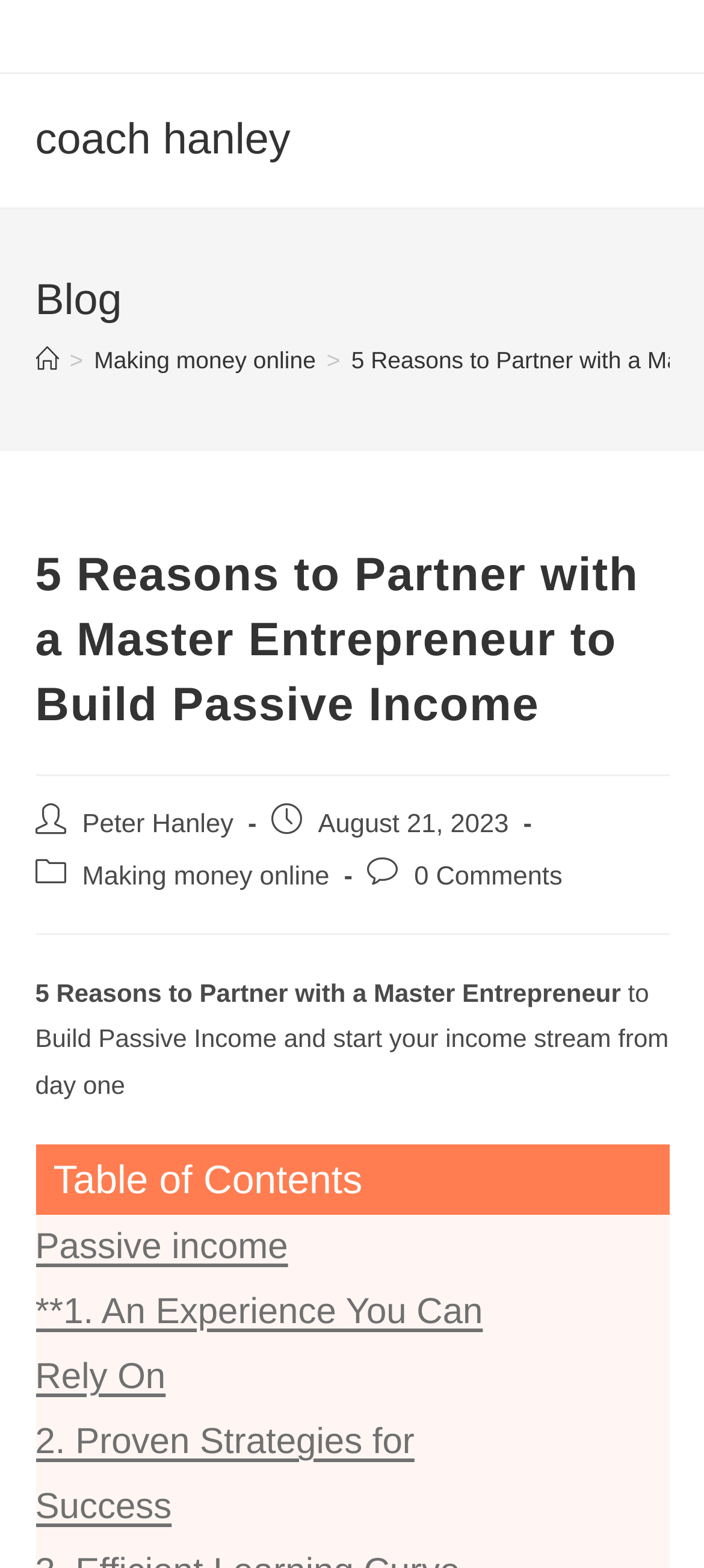Construct a comprehensive description capturing every detail on the webpage.

This webpage appears to be a blog post titled "5 Reasons to Partner with a Master Entrepreneur to Build Passive Income and start your income stream from day one". At the top, there is a navigation bar with a link to the "Home" page and a breadcrumb trail indicating the current page is under the category "Making money online". 

Below the navigation bar, there is a header section with the title of the blog post, "5 Reasons to Partner with a Master Entrepreneur to Build Passive Income", in a larger font size. 

To the right of the title, there is information about the post author, Peter Hanley, and the post's publication date, August 21, 2023. The post category, "Making money online", is also listed. 

Further down, there is a brief summary of the post, which is divided into two lines of text. The first line reads "5 Reasons to Partner with a Master Entrepreneur" and the second line continues with "to Build Passive Income and start your income stream from day one". 

Below the summary, there is a table of contents section with links to different parts of the post, including "Passive income", "**1. An Experience You Can Rely On", and "2. Proven Strategies for Success".